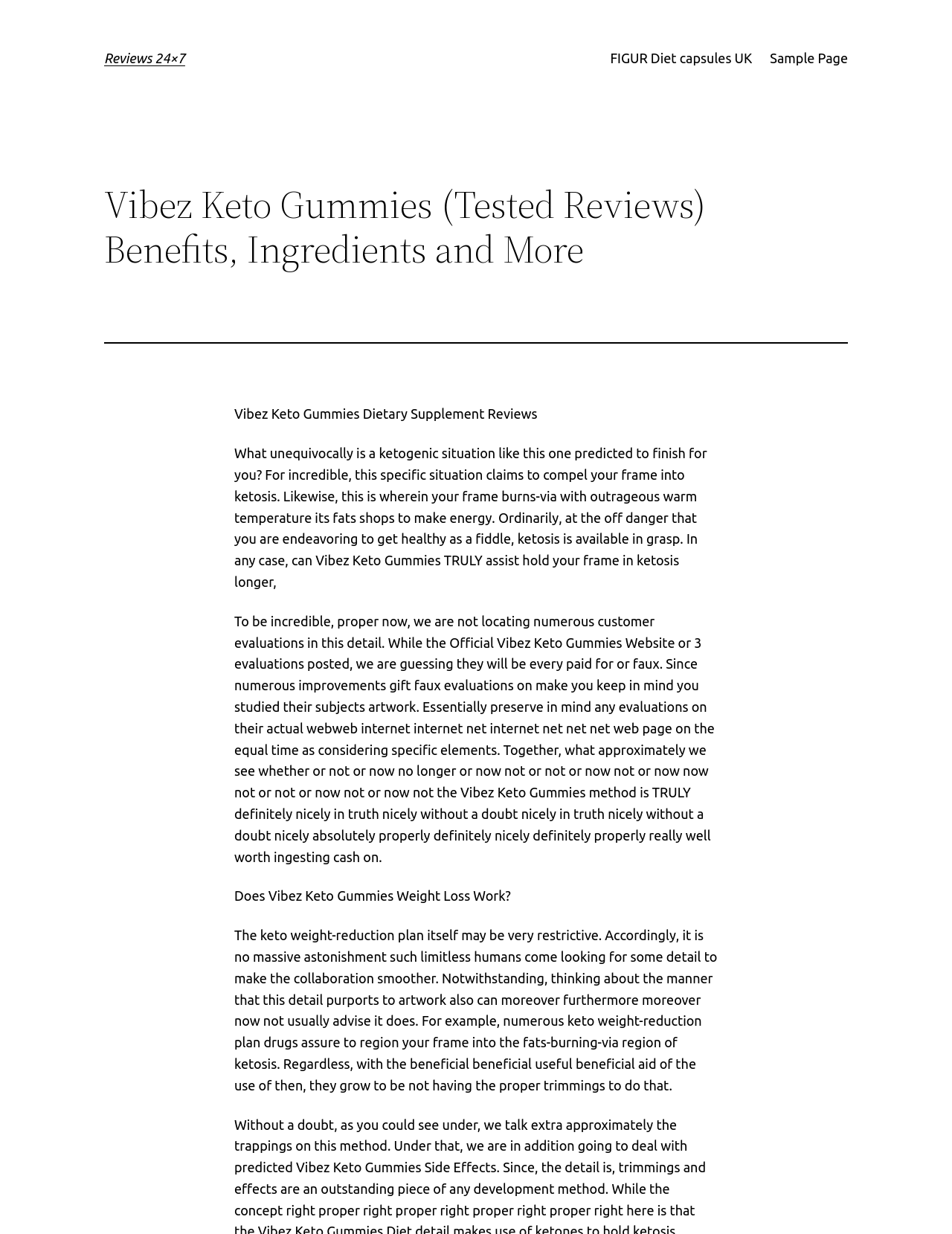Reply to the question with a brief word or phrase: What is the function of Vibez Keto Gummies according to the article?

To help the body stay in ketosis